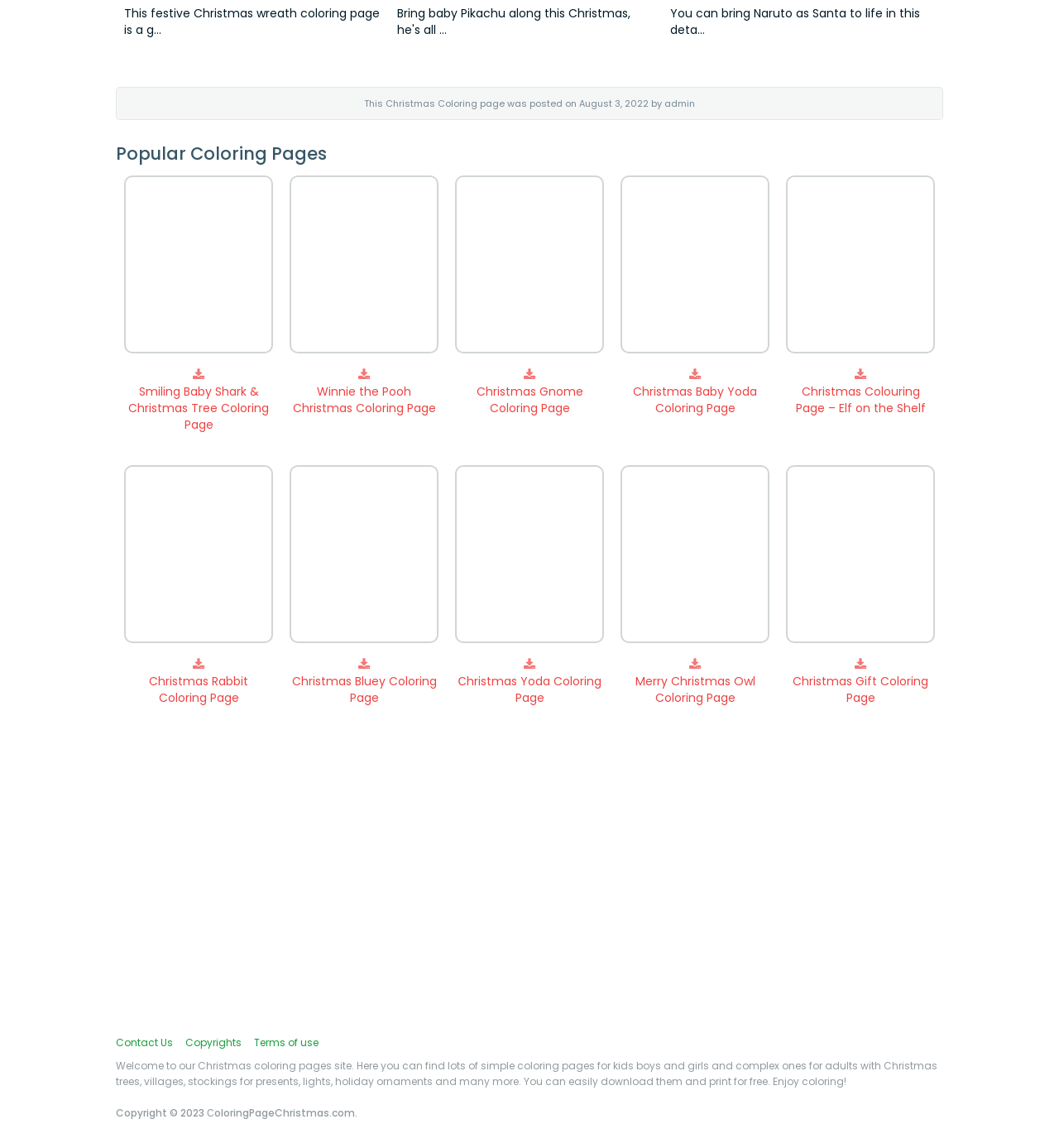Please determine the bounding box coordinates of the element to click on in order to accomplish the following task: "Read the welcome message". Ensure the coordinates are four float numbers ranging from 0 to 1, i.e., [left, top, right, bottom].

[0.109, 0.922, 0.885, 0.948]